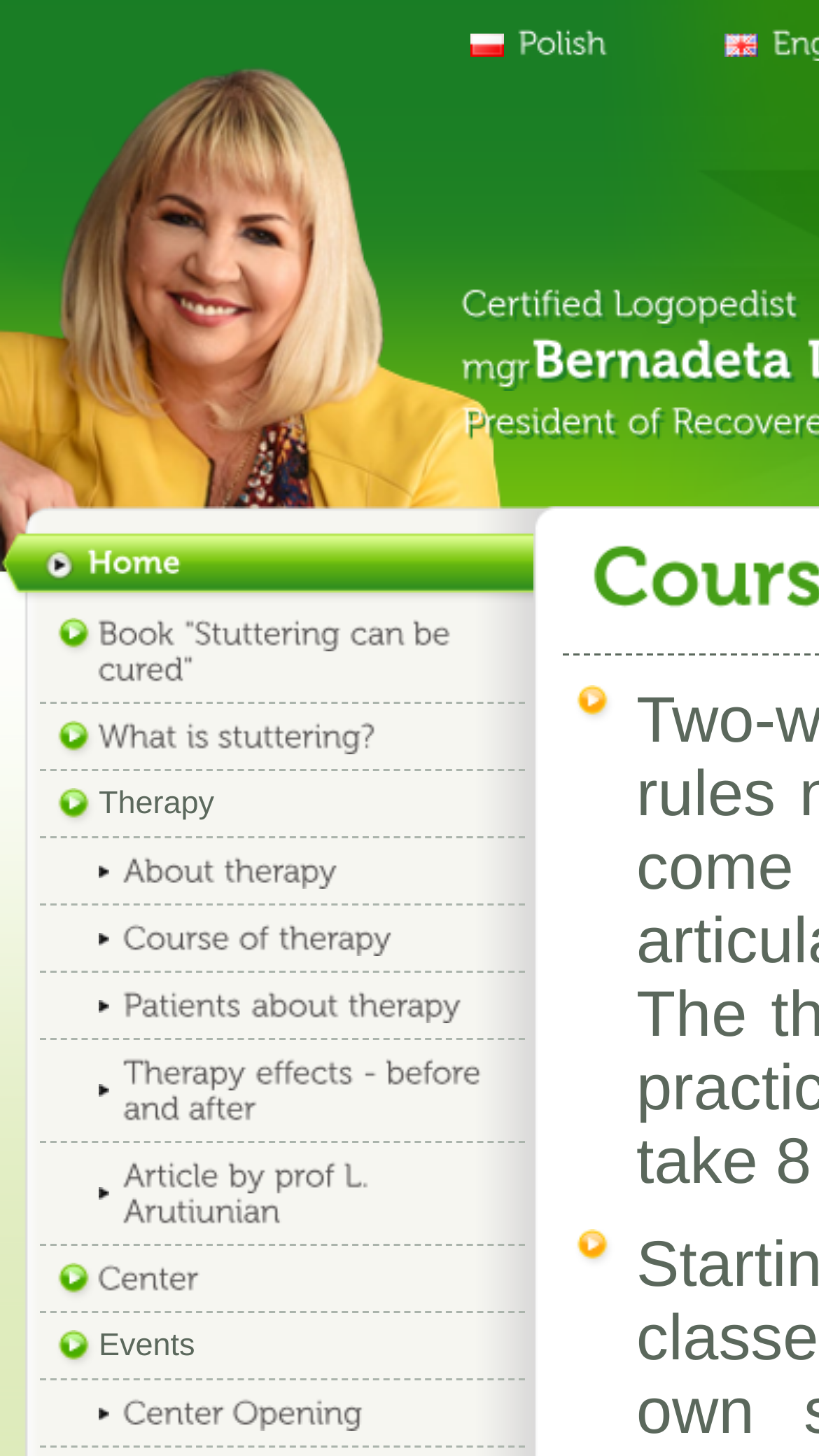Provide a brief response to the question below using a single word or phrase: 
How many links are there under the 'Therapy' section?

5